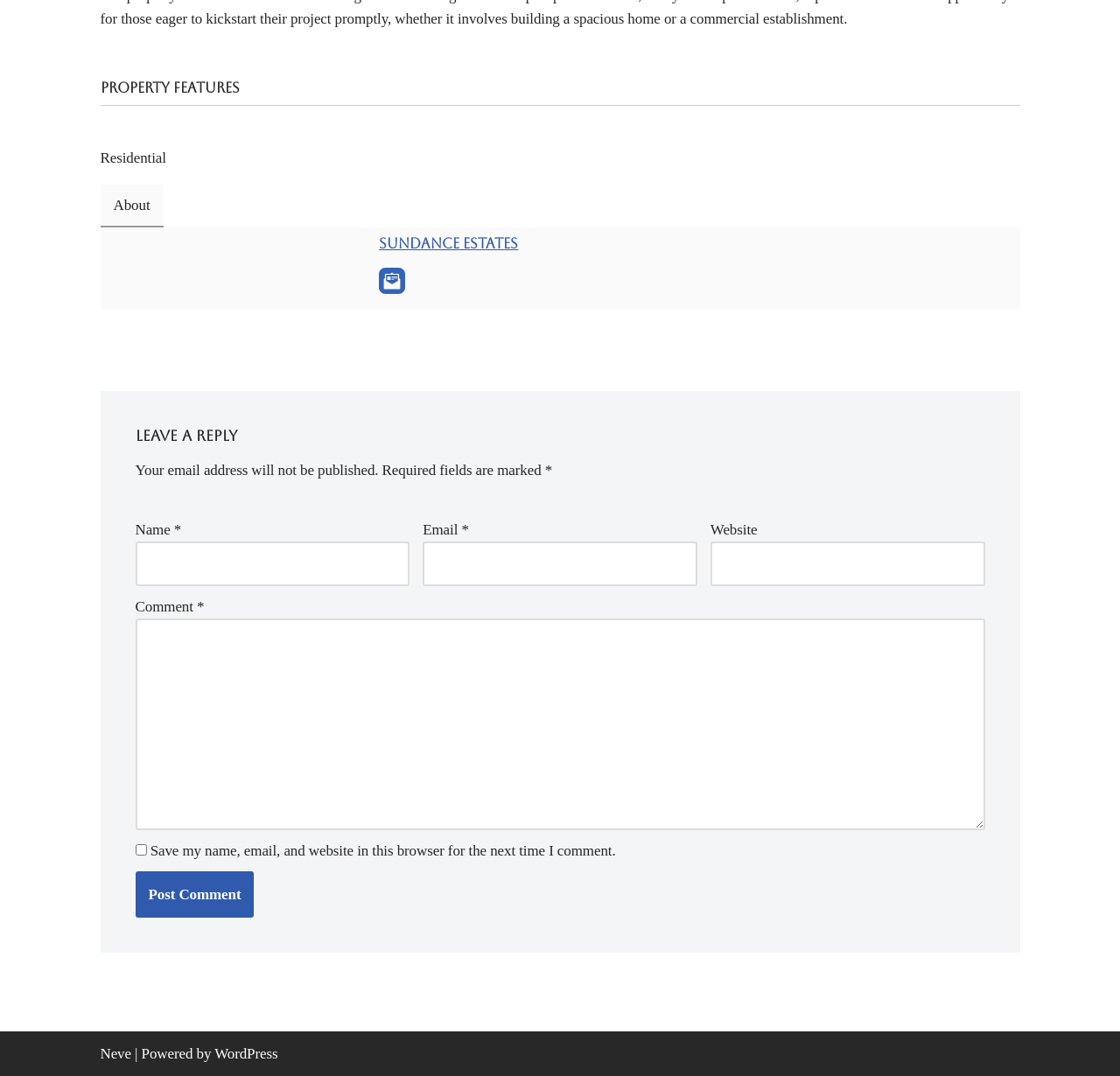What is the purpose of the checkbox? Please answer the question using a single word or phrase based on the image.

Save user data